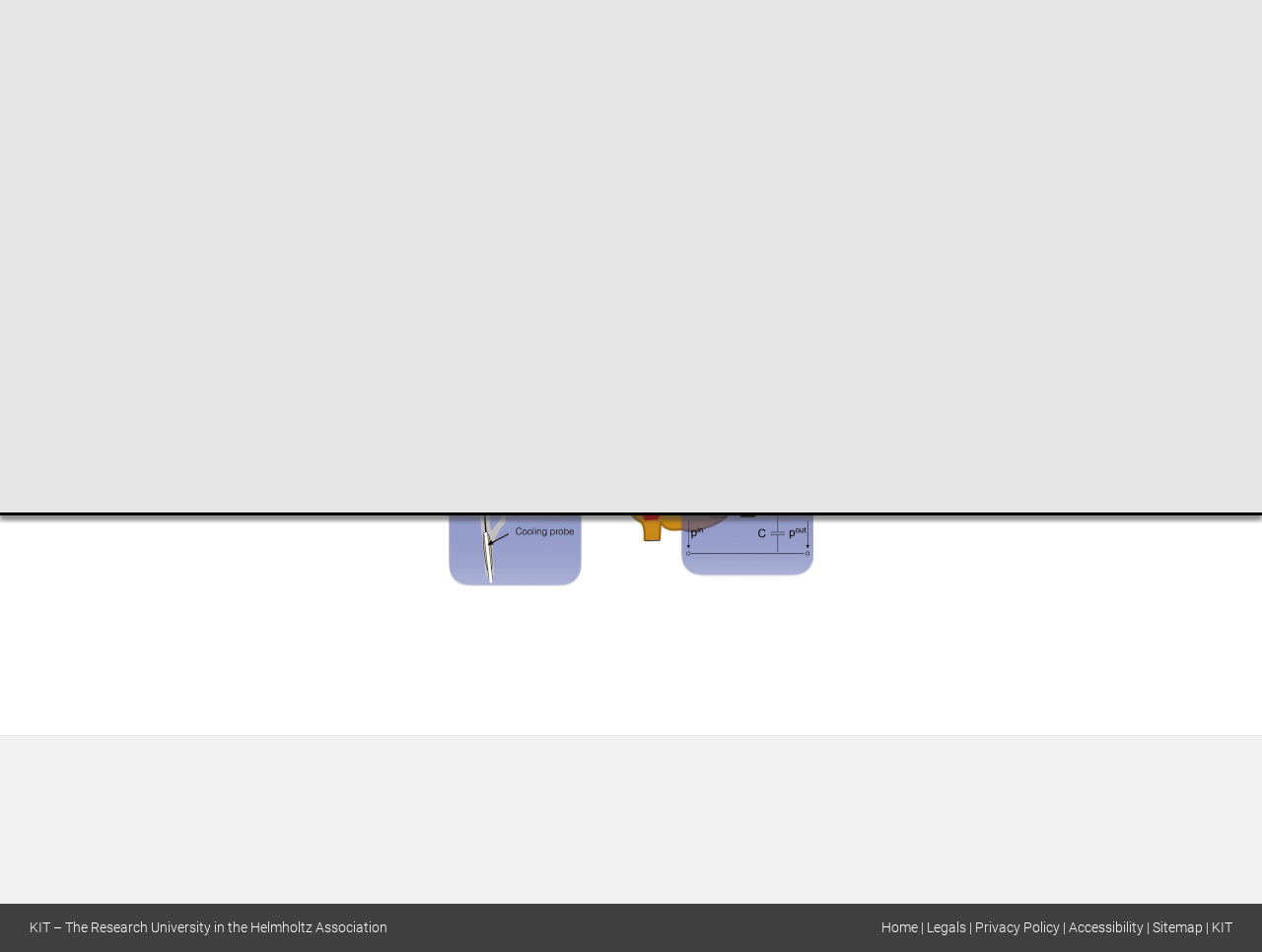Given the element description Legals, identify the bounding box coordinates for the UI element on the webpage screenshot. The format should be (top-left x, top-left y, bottom-right x, bottom-right y), with values between 0 and 1.

[0.735, 0.966, 0.766, 0.983]